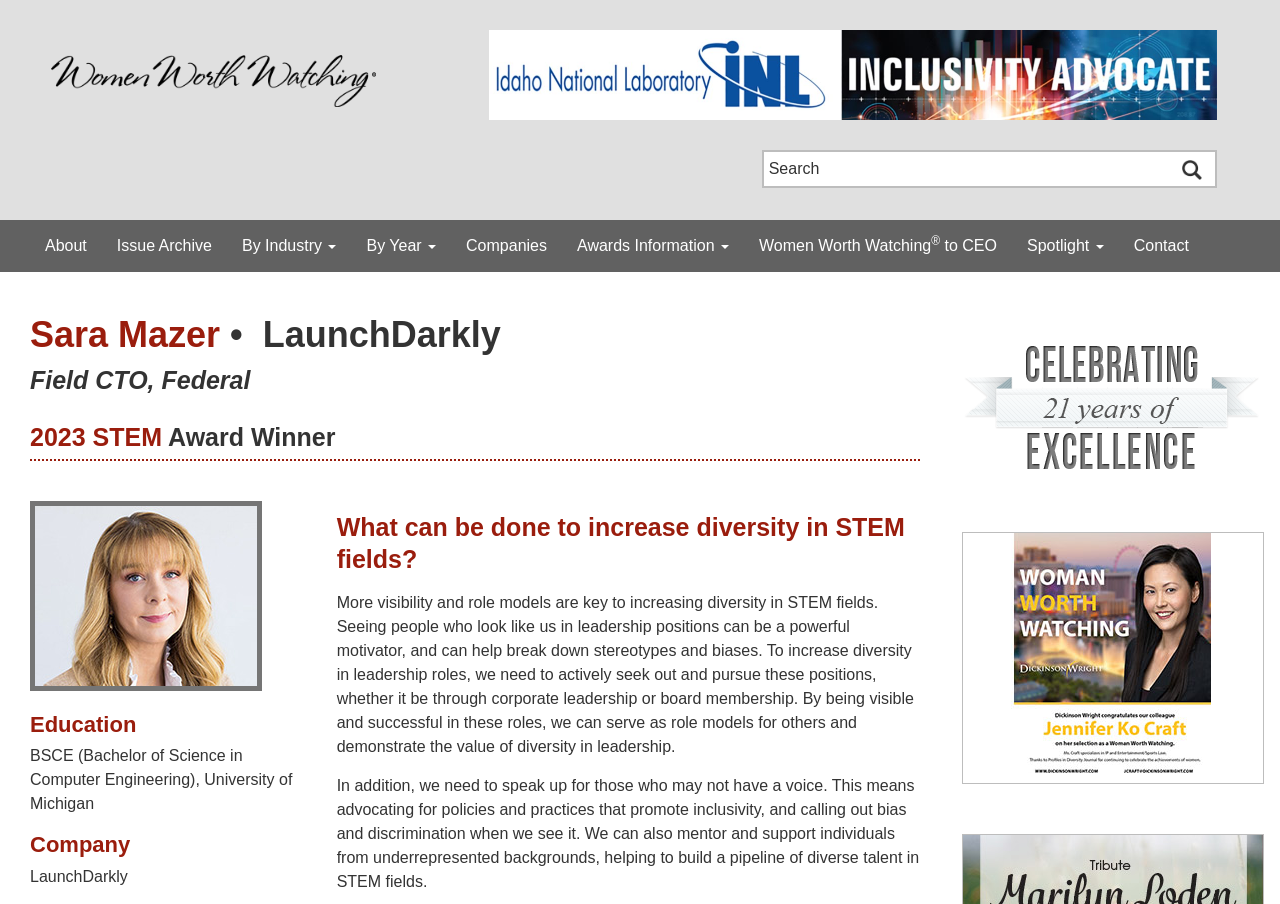Please identify the bounding box coordinates for the region that you need to click to follow this instruction: "View Sara Mazer's profile".

[0.027, 0.56, 0.201, 0.759]